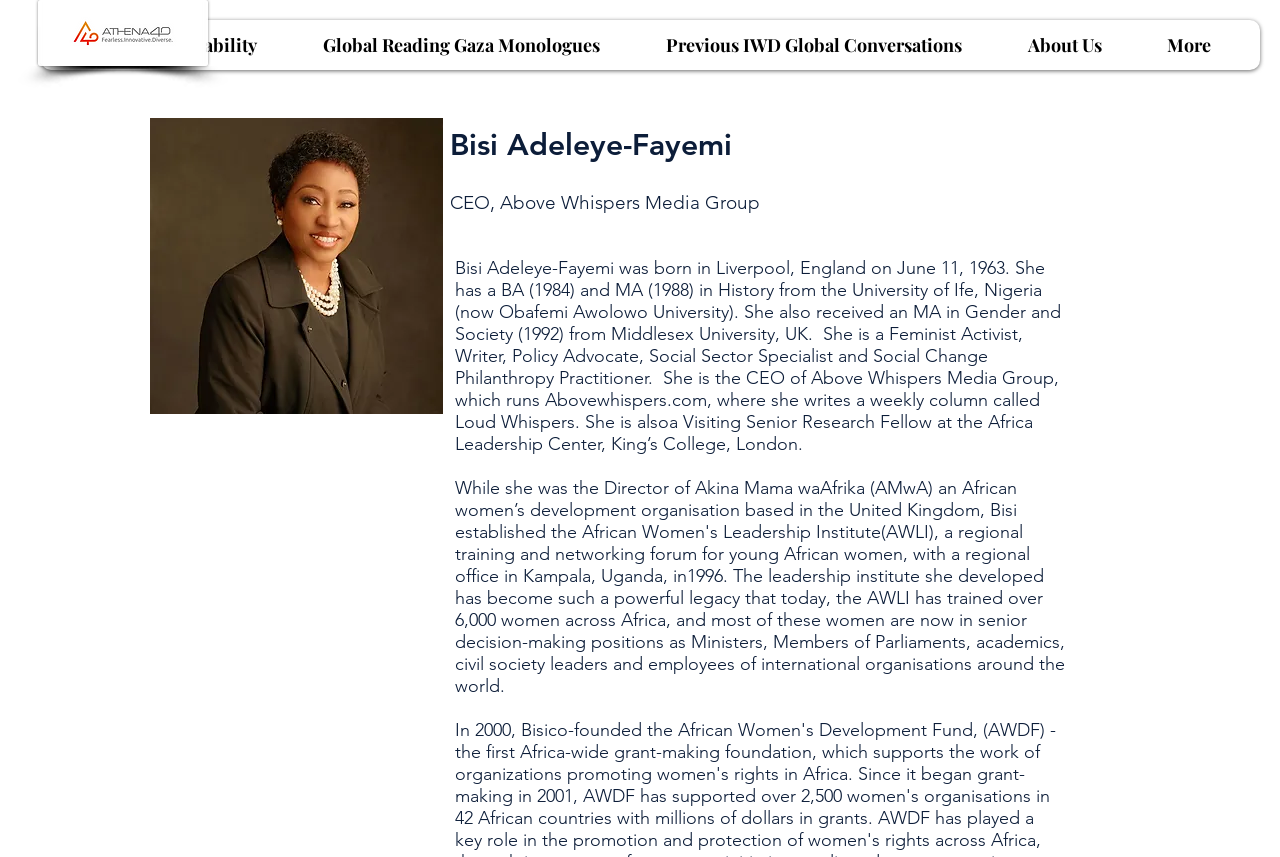Answer succinctly with a single word or phrase:
What is the name of the website run by Bisi Adeleye-Fayemi?

Abovewhispers.com